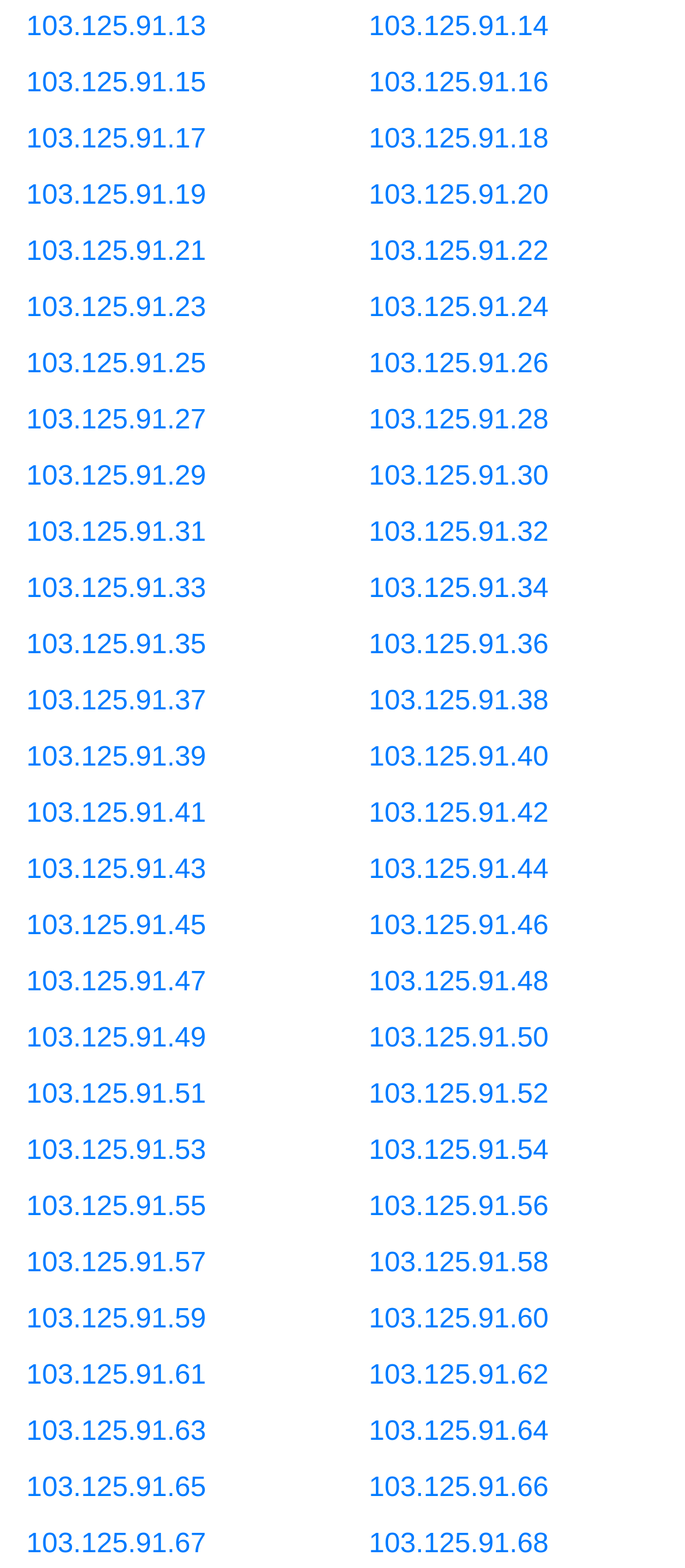Please determine the bounding box coordinates for the element that should be clicked to follow these instructions: "Read the article about 'What is email marketing'".

None